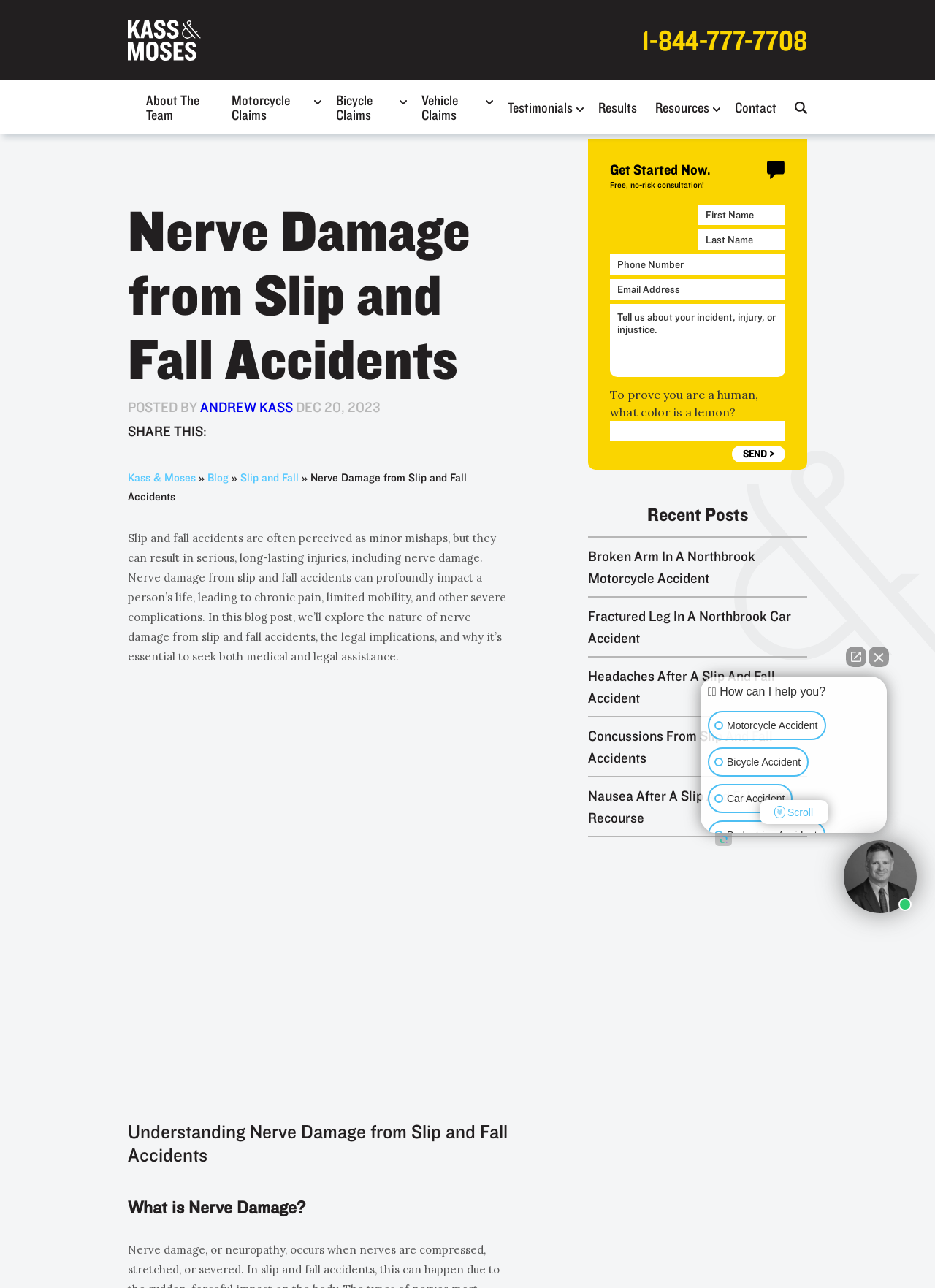Extract the bounding box of the UI element described as: "parent_node: 1-844-777-7708 title="Kass & Moses"".

[0.137, 0.014, 0.215, 0.048]